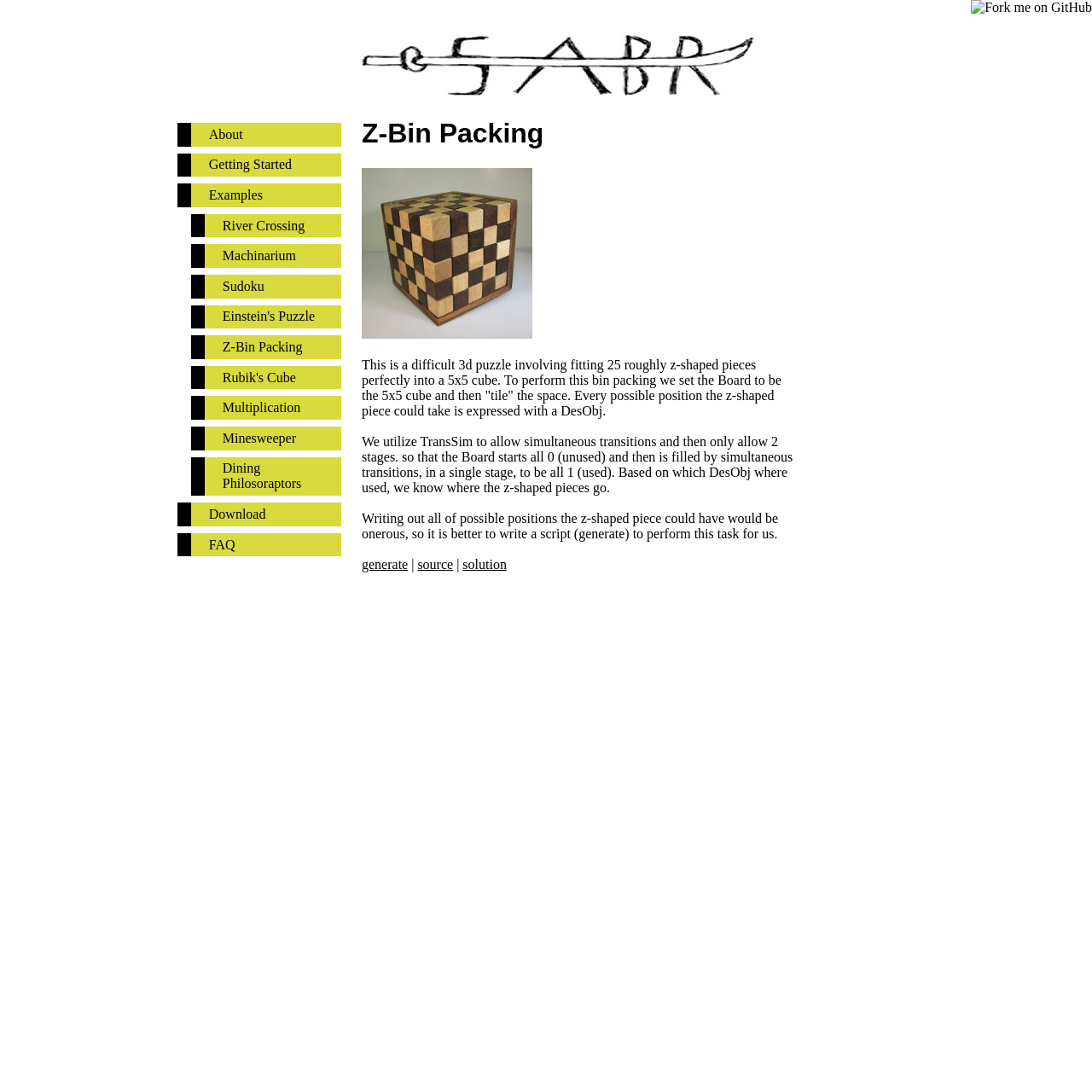Give a one-word or short phrase answer to the question: 
How many pieces are involved in the Z-Bin Packing puzzle?

25